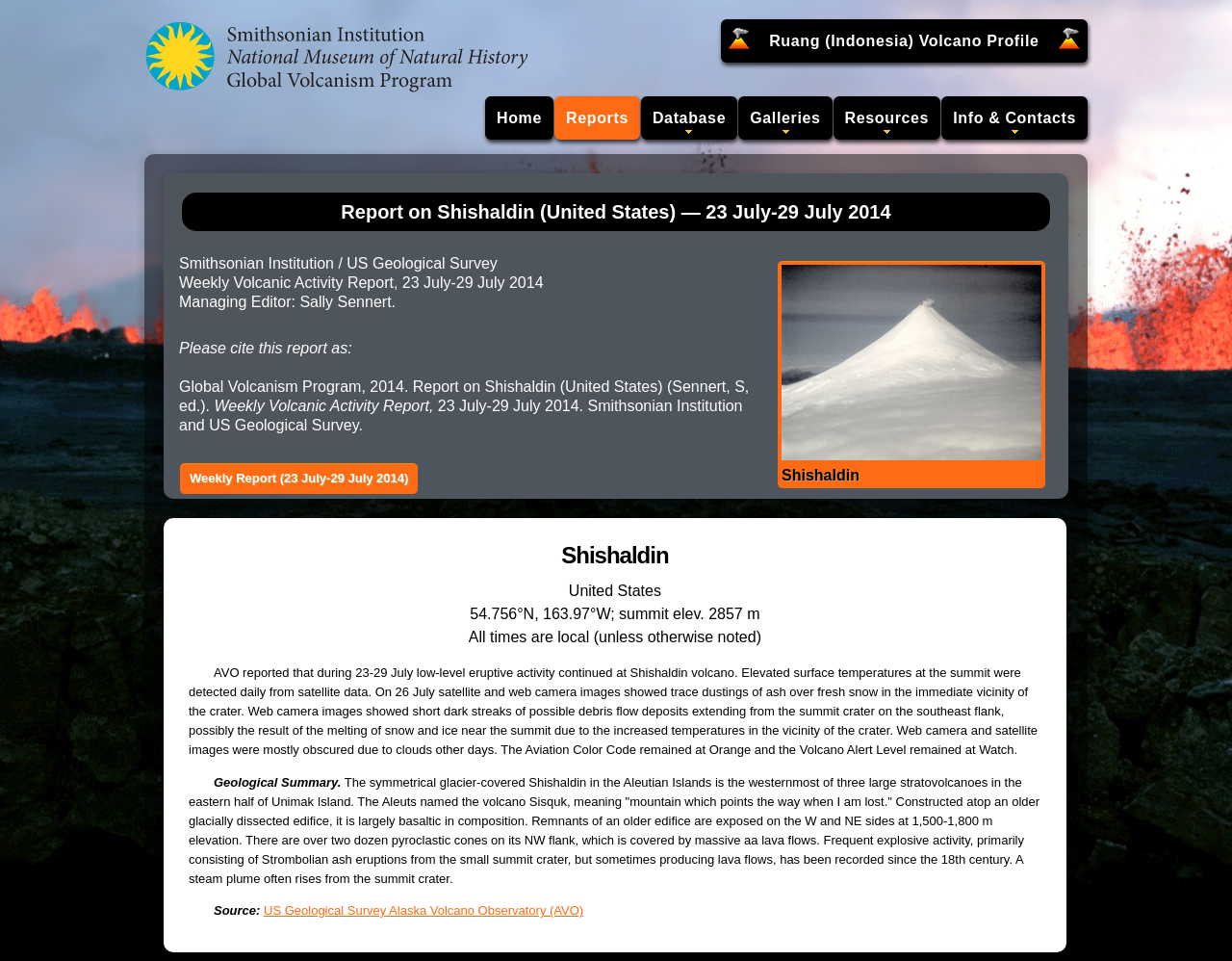Describe all the visual and textual components of the webpage comprehensively.

The webpage is a report from the Smithsonian's Global Volcanism Program (GVP) about Shishaldin volcano in the United States, specifically covering the period from 23 July to 29 July 2014. 

At the top left corner, there is a logo link to the homepage. To the right of the logo, there are several links to other pages, including "Ruang (Indonesia) Volcano Profile", "Home", "Reports", "Database", "Galleries", "Resources", and "Info & Contacts". 

Below these links, there is a heading that displays the title of the report, "Report on Shishaldin (United States) — 23 July-29 July 2014". 

On the right side of the page, there is a link to "Shishaldin" with an accompanying image. Below this link, there is some text that provides information about the Smithsonian Institution and the US Geological Survey. 

The main content of the report starts with a heading that displays the title "Weekly Volcanic Activity Report, 23 July-29 July 2014". Below this heading, there is some text that provides information about the report, including the managing editor and citation information. 

The report then provides a summary of the volcanic activity at Shishaldin during the specified period, including information about elevated surface temperatures, ash deposits, and debris flow deposits. 

Further down the page, there are several headings that provide information about Shishaldin, including its location, elevation, and a geological summary. The geological summary provides information about the volcano's composition, structure, and eruption history. 

Finally, at the bottom of the page, there is a link to the US Geological Survey Alaska Volcano Observatory (AVO), which is the source of the information in the report.